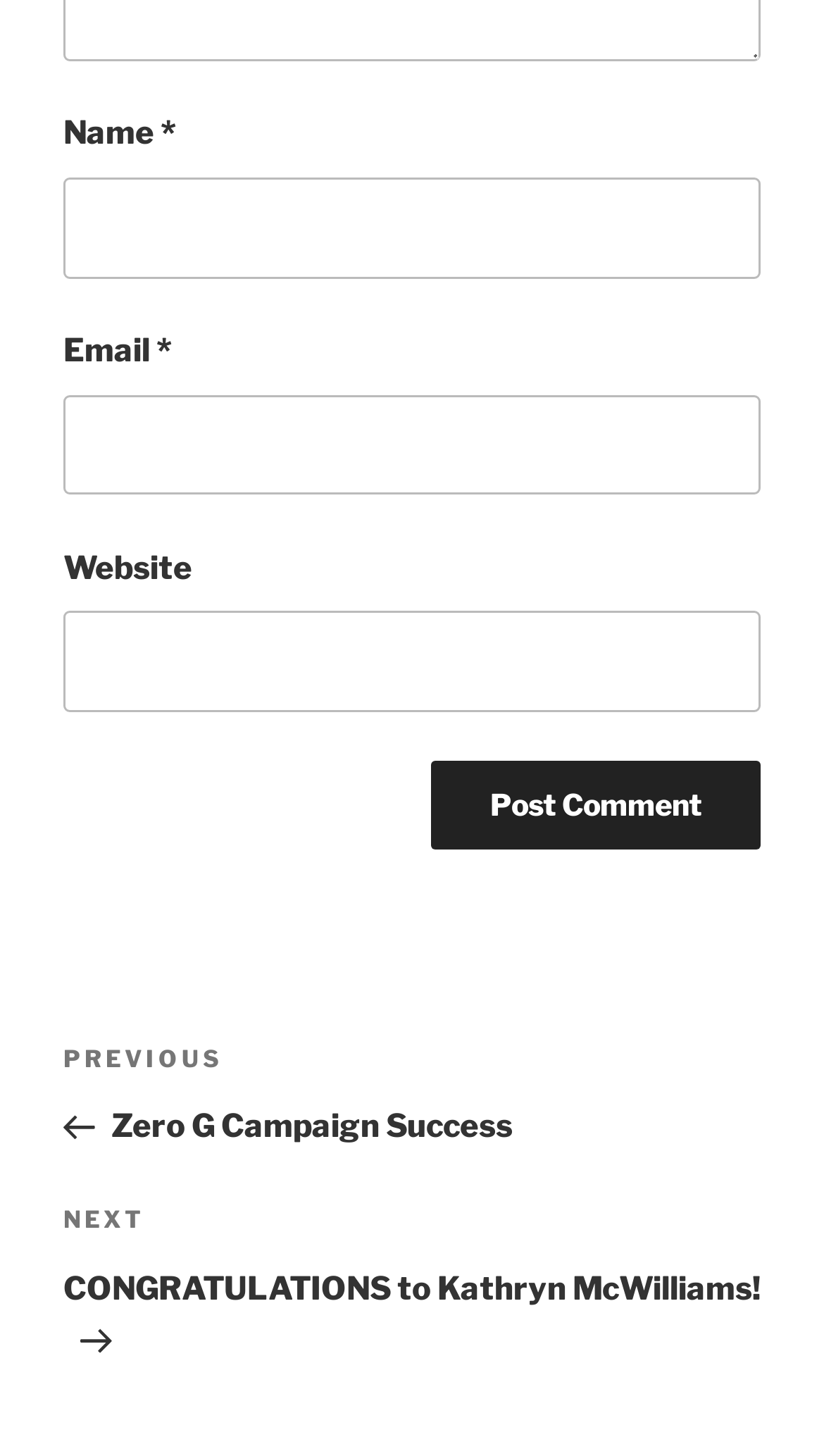Give a one-word or short-phrase answer to the following question: 
How many links are there in the post navigation section?

2